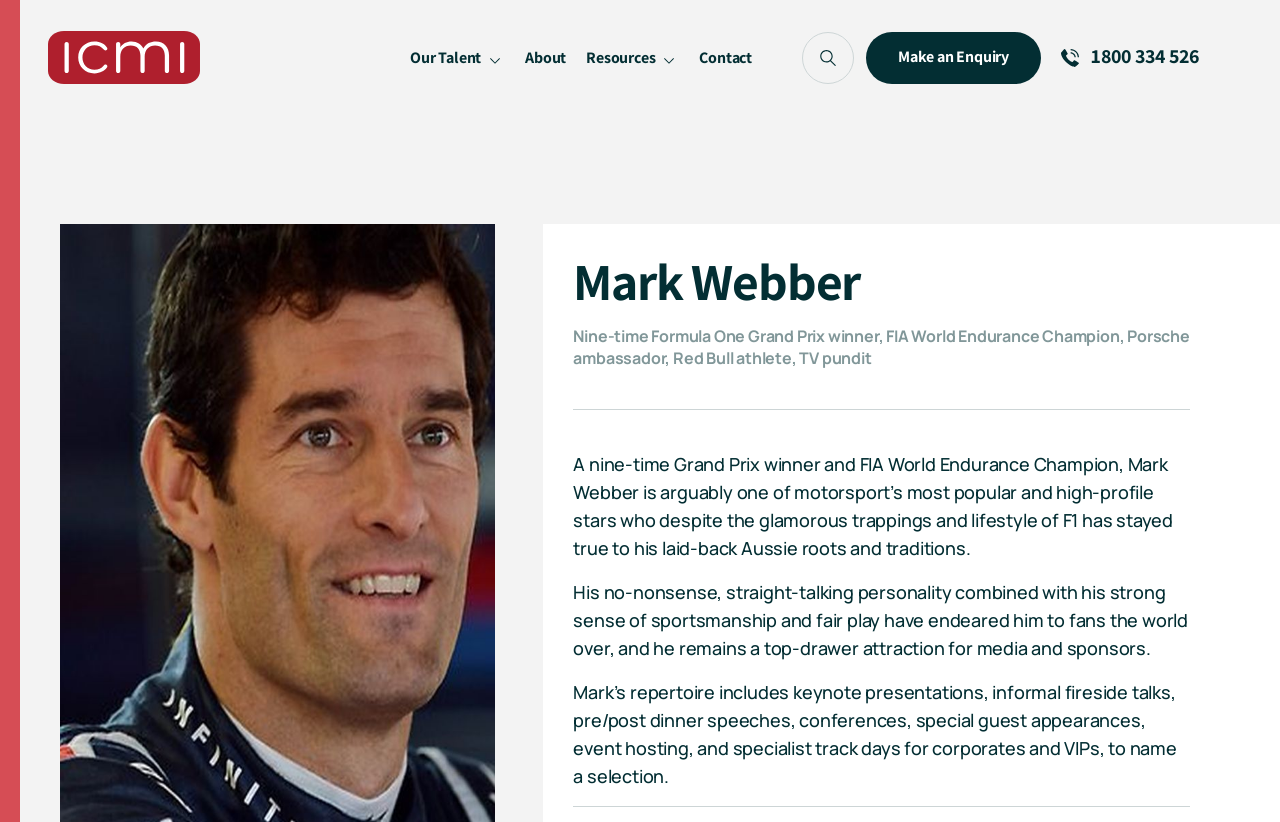Please specify the bounding box coordinates of the region to click in order to perform the following instruction: "Click on the 'Make an Enquiry' link".

[0.677, 0.038, 0.813, 0.102]